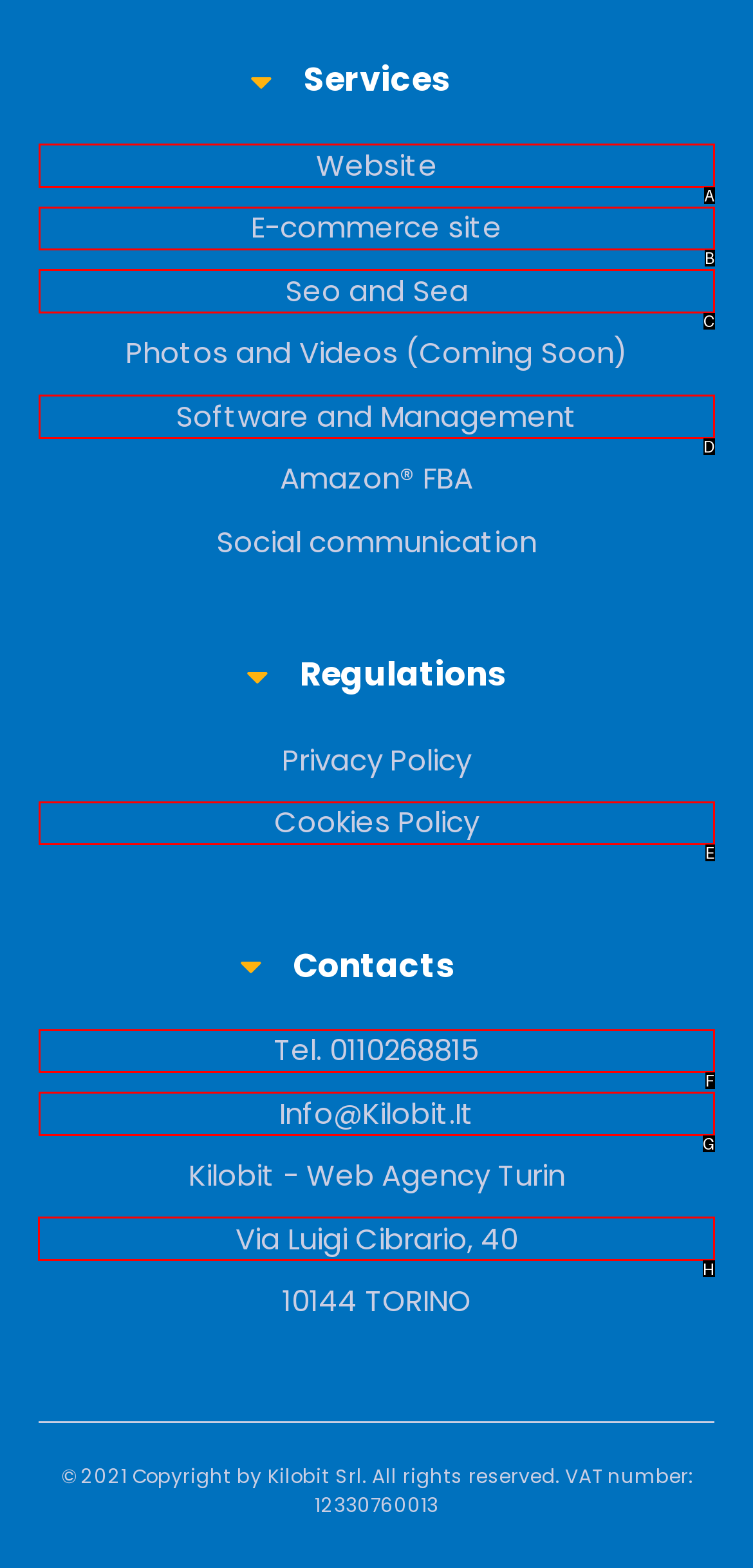From the available options, which lettered element should I click to complete this task: Check the address of Kilobit?

H